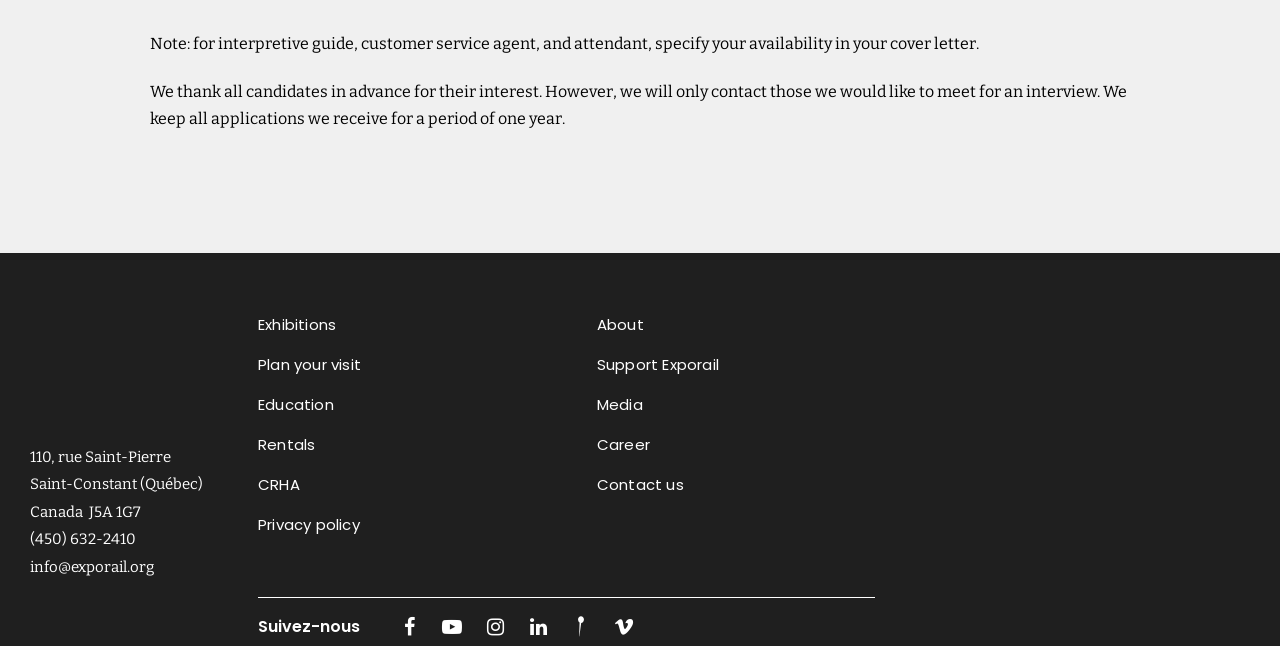What is the address of Exporail?
Please provide a single word or phrase as the answer based on the screenshot.

110, rue Saint-Pierre